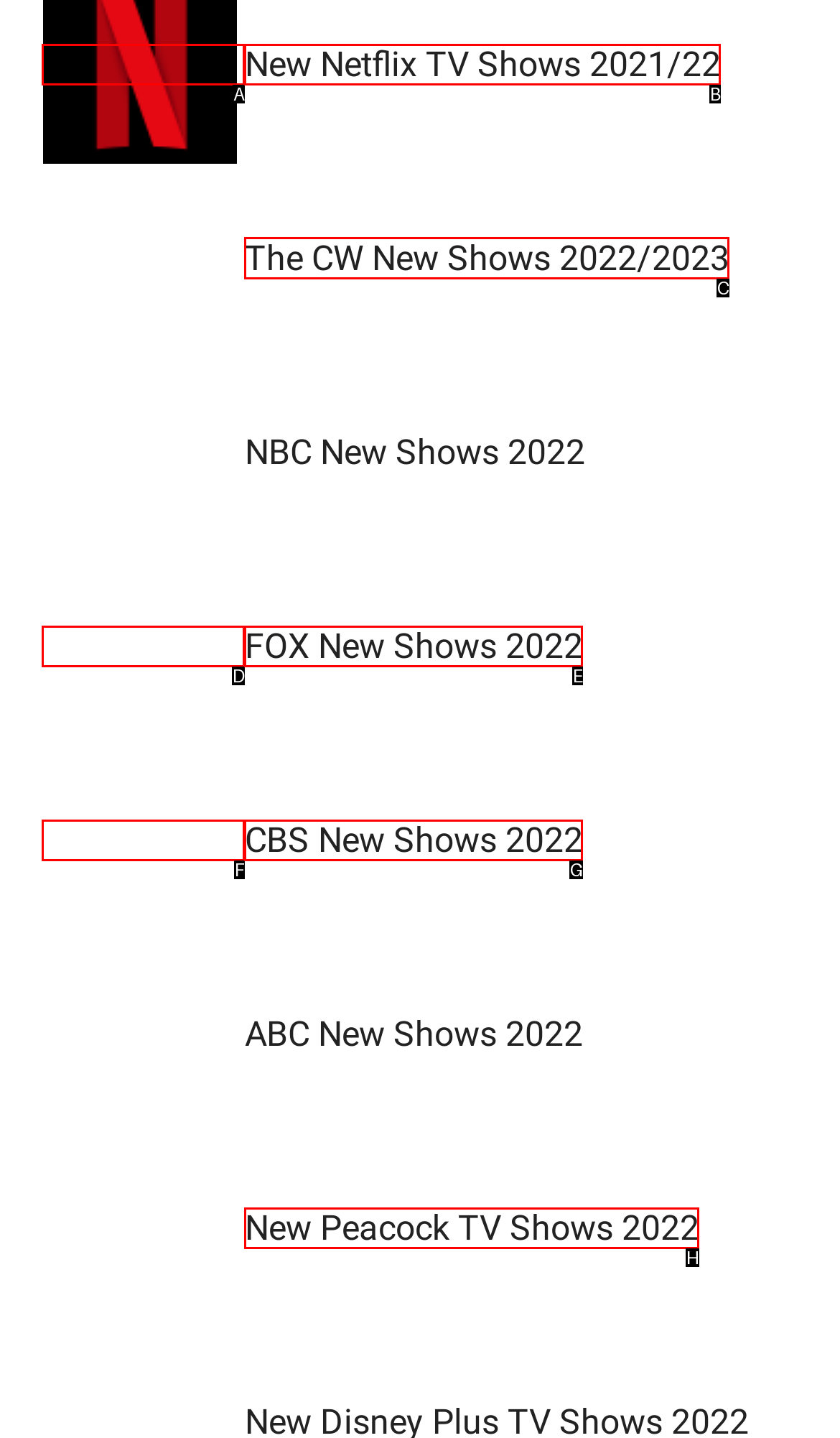Identify the correct HTML element to click to accomplish this task: Explore new TV shows on The CW for 2022/2023
Respond with the letter corresponding to the correct choice.

C